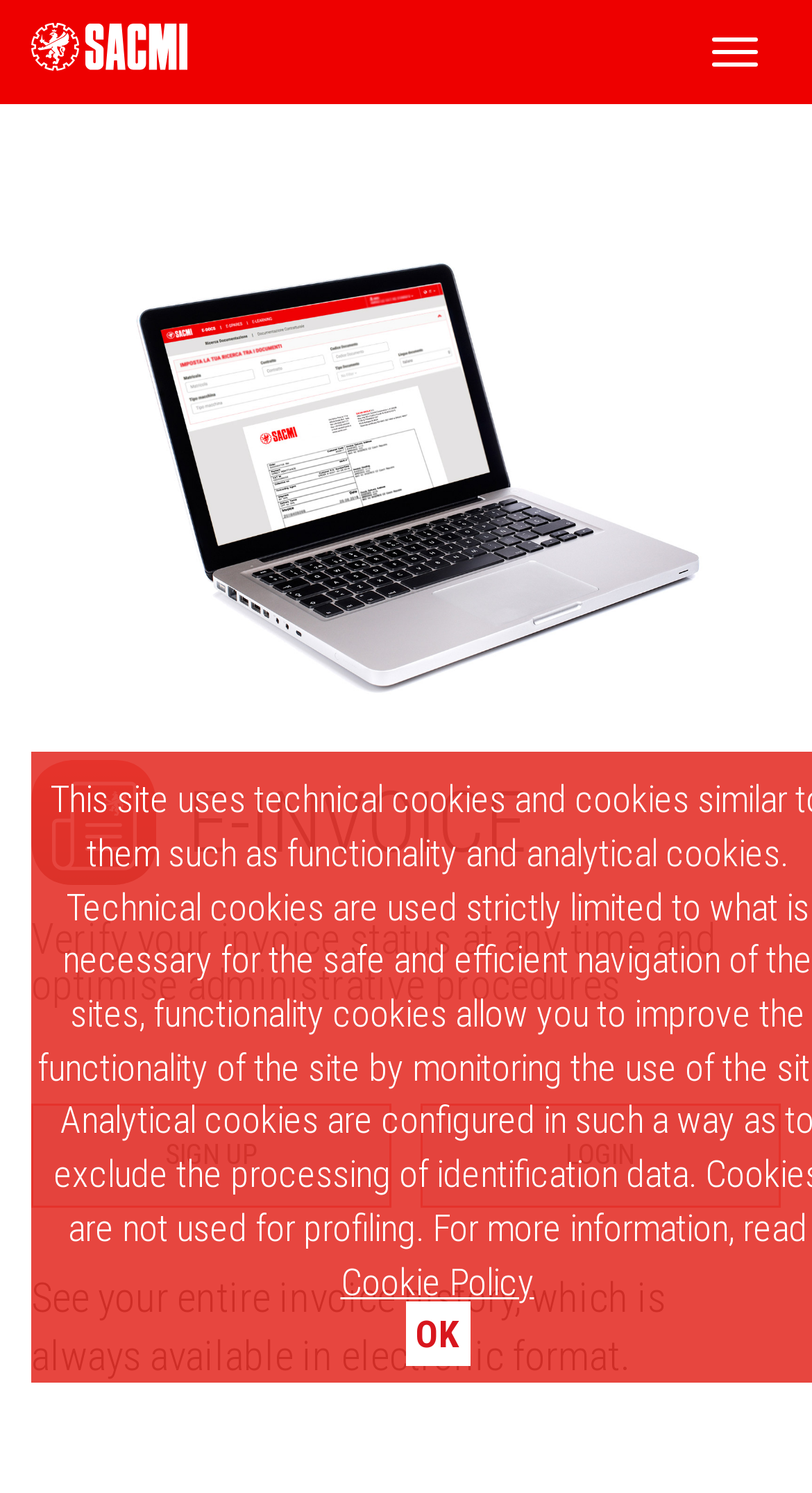Explain the webpage in detail.

The webpage is the home page of EInvoice, a platform provided by SACMI SPACE. At the top left corner, there is a link to the brand's page, accompanied by a brand image. On the top right corner, there is a button with no text. Below the brand link, there is a large image that spans almost the entire width of the page, with the text "Sacmi Portal - Esupport" on it.

The main content of the page is divided into two sections. The first section has a heading "E-INVOICE" with a small image beside it. Below the heading, there is a subheading that describes the benefits of using EInvoice, which is to verify invoice status at any time and optimize administrative procedures.

The second section has two prominent links, "SIGN UP" and "LOGIN", placed side by side. Below these links, there is a paragraph of text that explains the features of EInvoice, which allows users to see their entire invoice history in electronic format.

At the bottom of the page, there are three links: "Cookie Policy", "OK", and another "OK" link. The "Cookie Policy" link is placed slightly above the other two links.